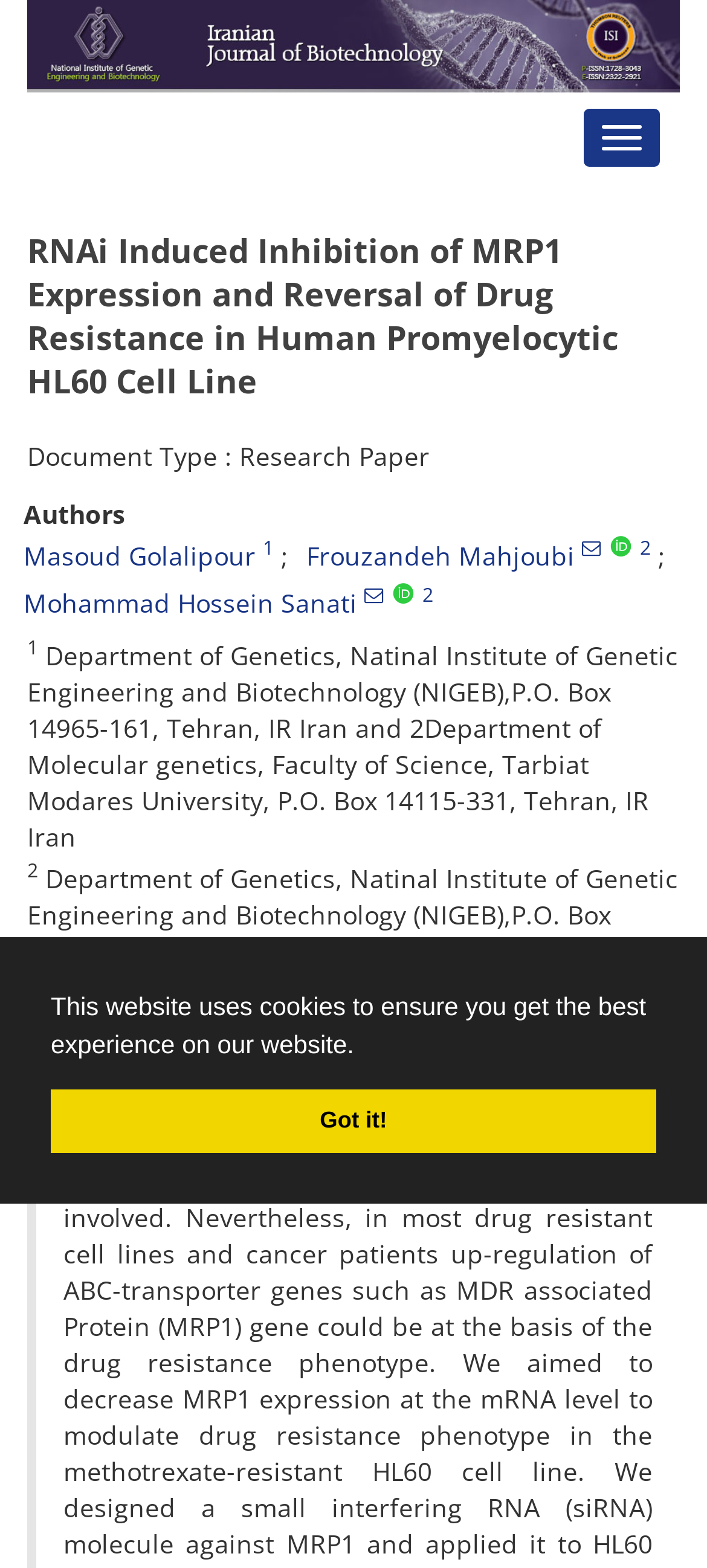Pinpoint the bounding box coordinates of the area that must be clicked to complete this instruction: "Click on the 'PATRICK MOORE' link".

None